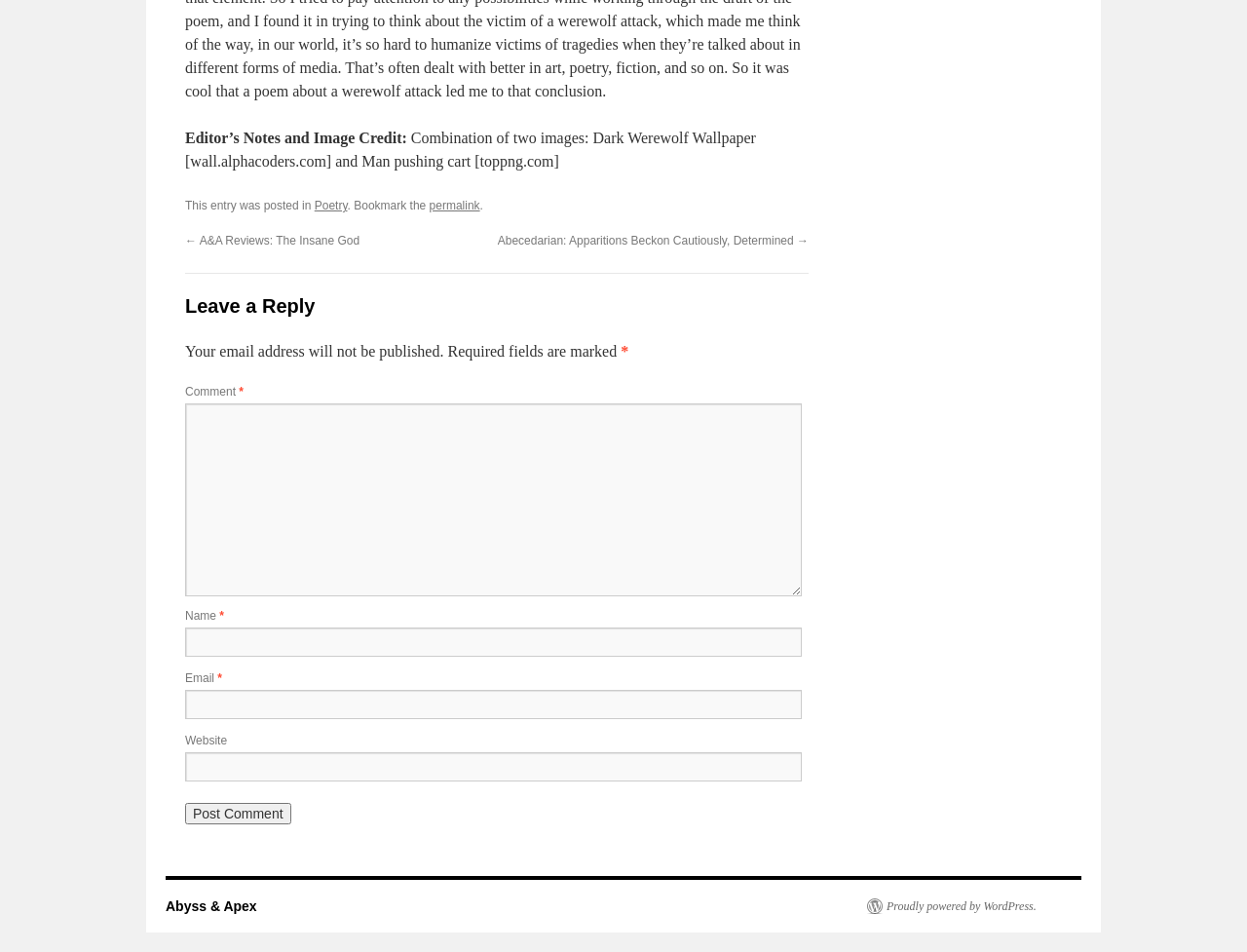What is the name of the website?
Using the visual information from the image, give a one-word or short-phrase answer.

Abyss & Apex